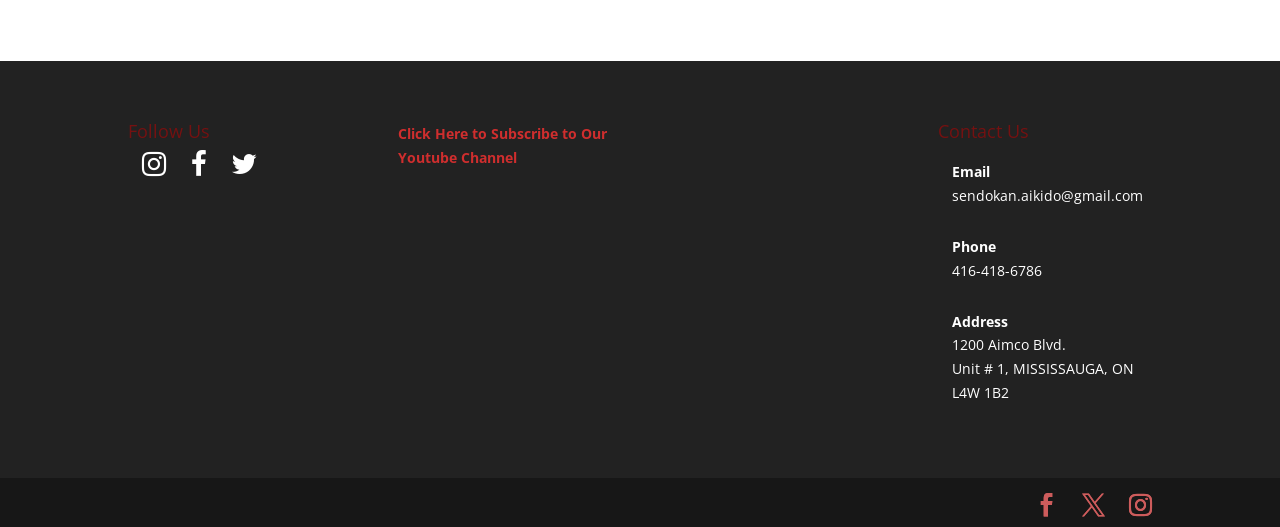Identify the coordinates of the bounding box for the element that must be clicked to accomplish the instruction: "Send an email to us".

[0.744, 0.353, 0.893, 0.389]